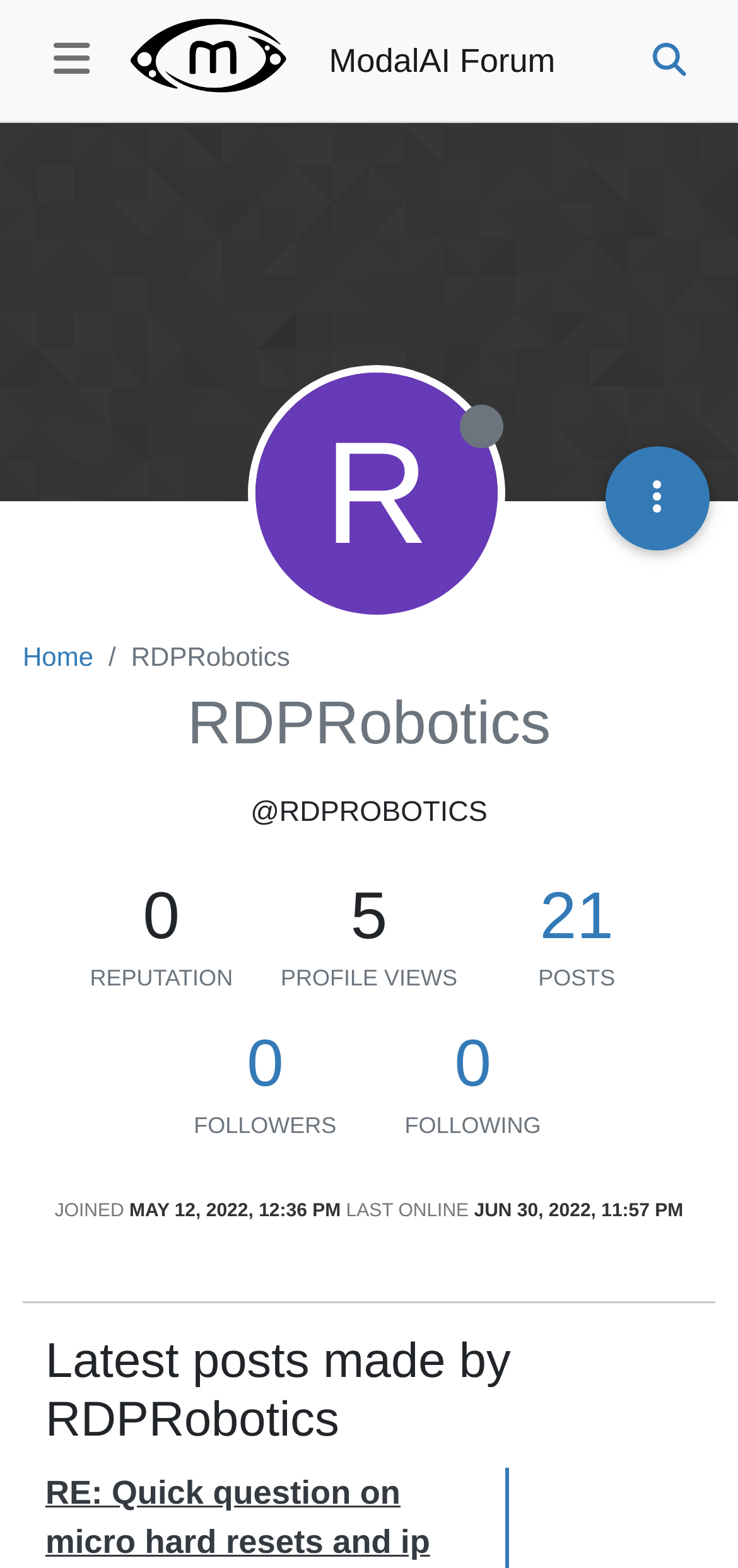Pinpoint the bounding box coordinates of the area that should be clicked to complete the following instruction: "Check latest posts". The coordinates must be given as four float numbers between 0 and 1, i.e., [left, top, right, bottom].

[0.062, 0.851, 0.938, 0.926]